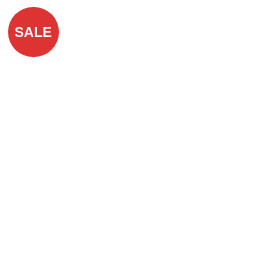Explain the image in a detailed and thorough manner.

The image prominently features a vibrant "SALE" tag, indicating a special promotional offer. This attention-grabbing red circular badge is typically used in retail to highlight discounted items or clearance sales, making it a key visual element for drawing customer interest. The image is associated with the "Ruthless Vapor Strizzy Nicotine Salt 30ML" product, which is currently available at a promotional price, encouraging customers to take advantage of the sale while it lasts. The tag effectively suggests urgency and value, appealing to both current users and potential buyers of nicotine salt e-liquids.